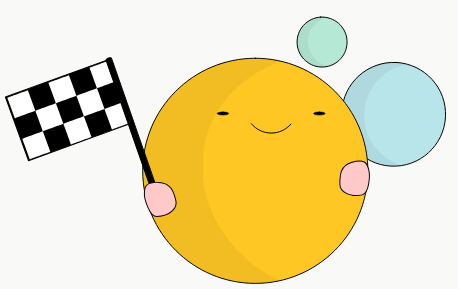Explain the image in a detailed and descriptive way.

The image features a cheerful, cartoonish sun character with a bright yellow body, symbolizing joy and positivity. This sun holds a black-and-white checkered flag in one hand, which often represents victory or celebration. The sun's face is adorned with a subtle smile and closed eyes, exuding a friendly and welcoming demeanor. Surrounding it are two light blue circular shapes, adding a playful touch to the composition. This whimsical design likely evokes a sense of fun and achievement, perfect for representing a brand that emphasizes flexibility and trust in their offerings, particularly aimed at innovative solutions within the fintech space, as referenced in the context of the website.